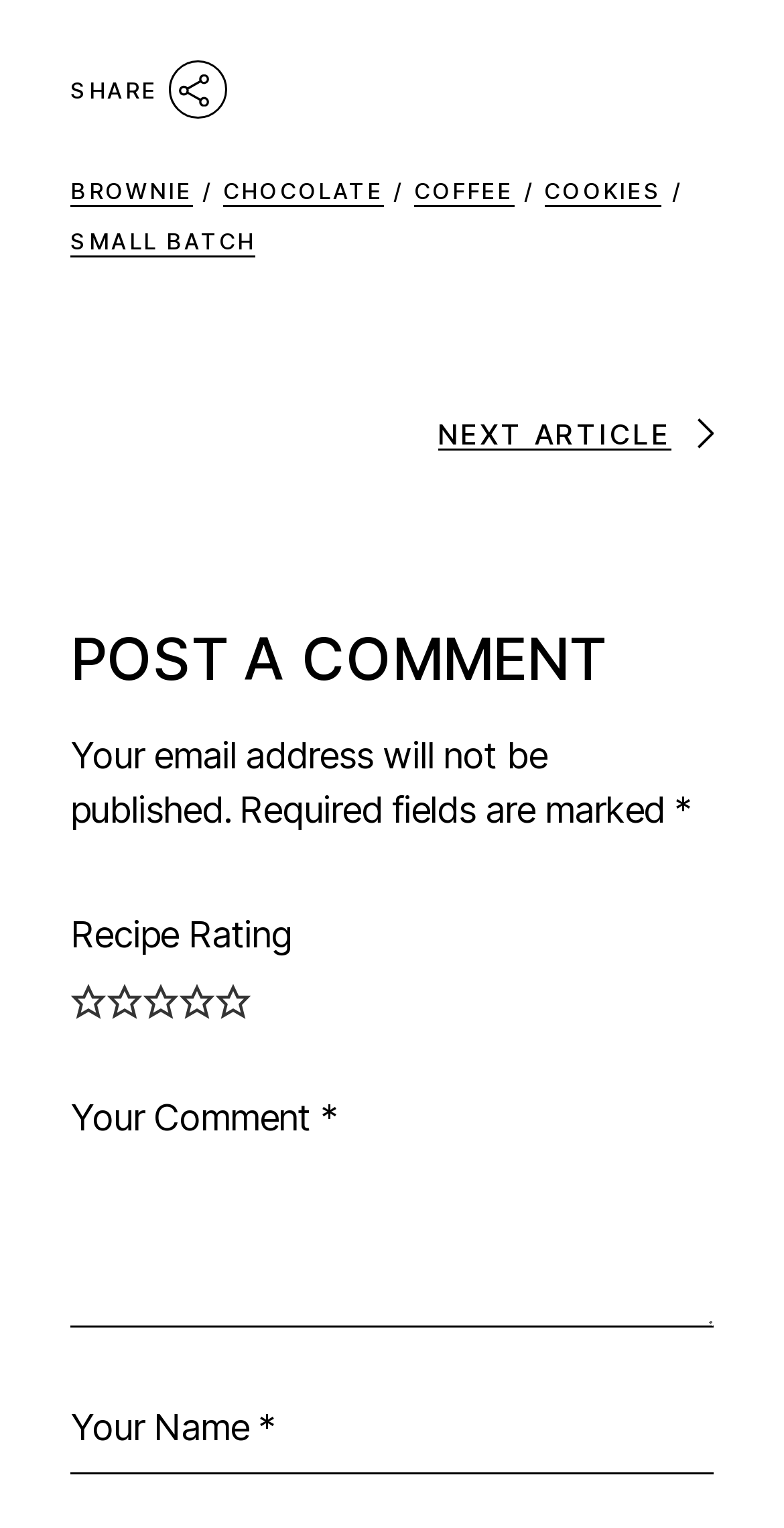Please identify the bounding box coordinates for the region that you need to click to follow this instruction: "Select the BROWNIE option".

[0.09, 0.109, 0.246, 0.142]